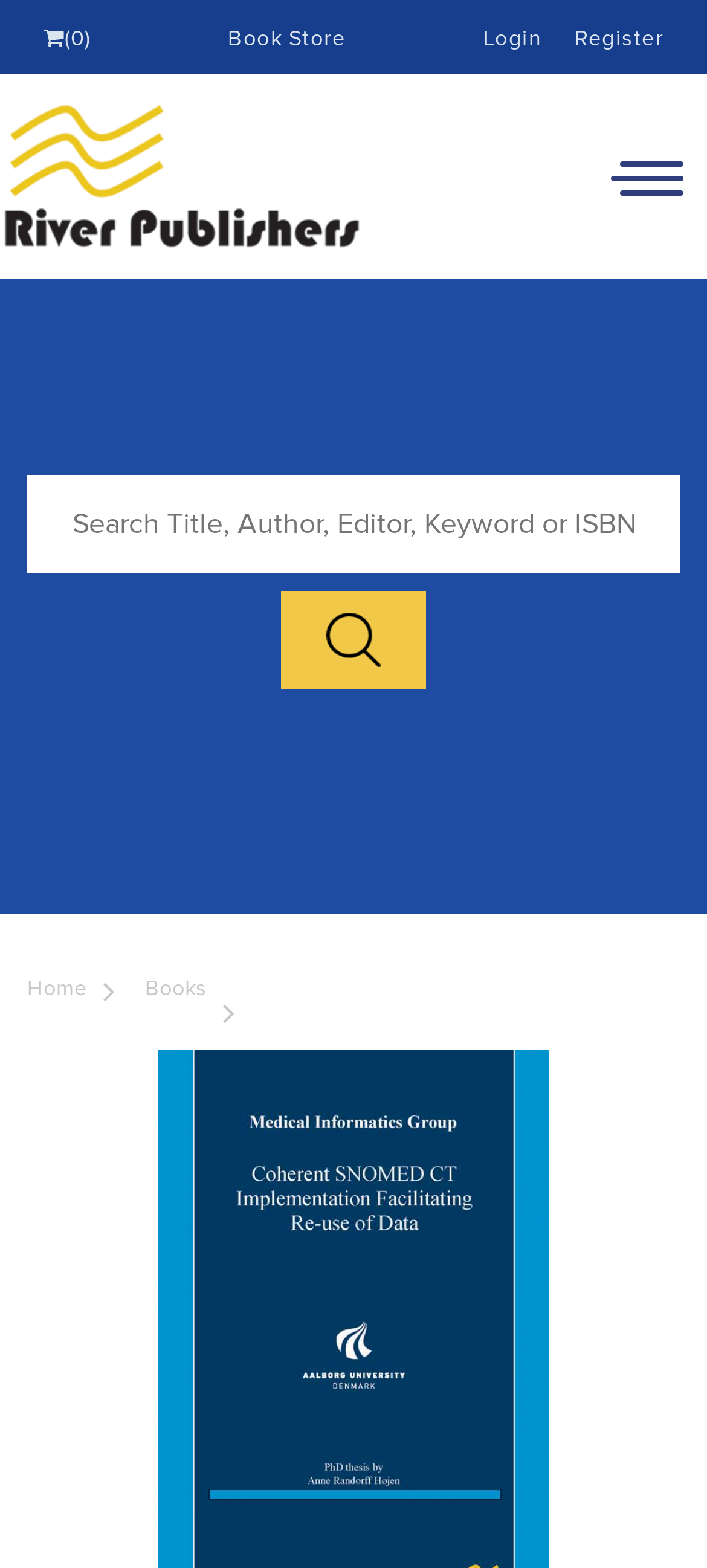Could you specify the bounding box coordinates for the clickable section to complete the following instruction: "Check the price of gold processing machines"?

None